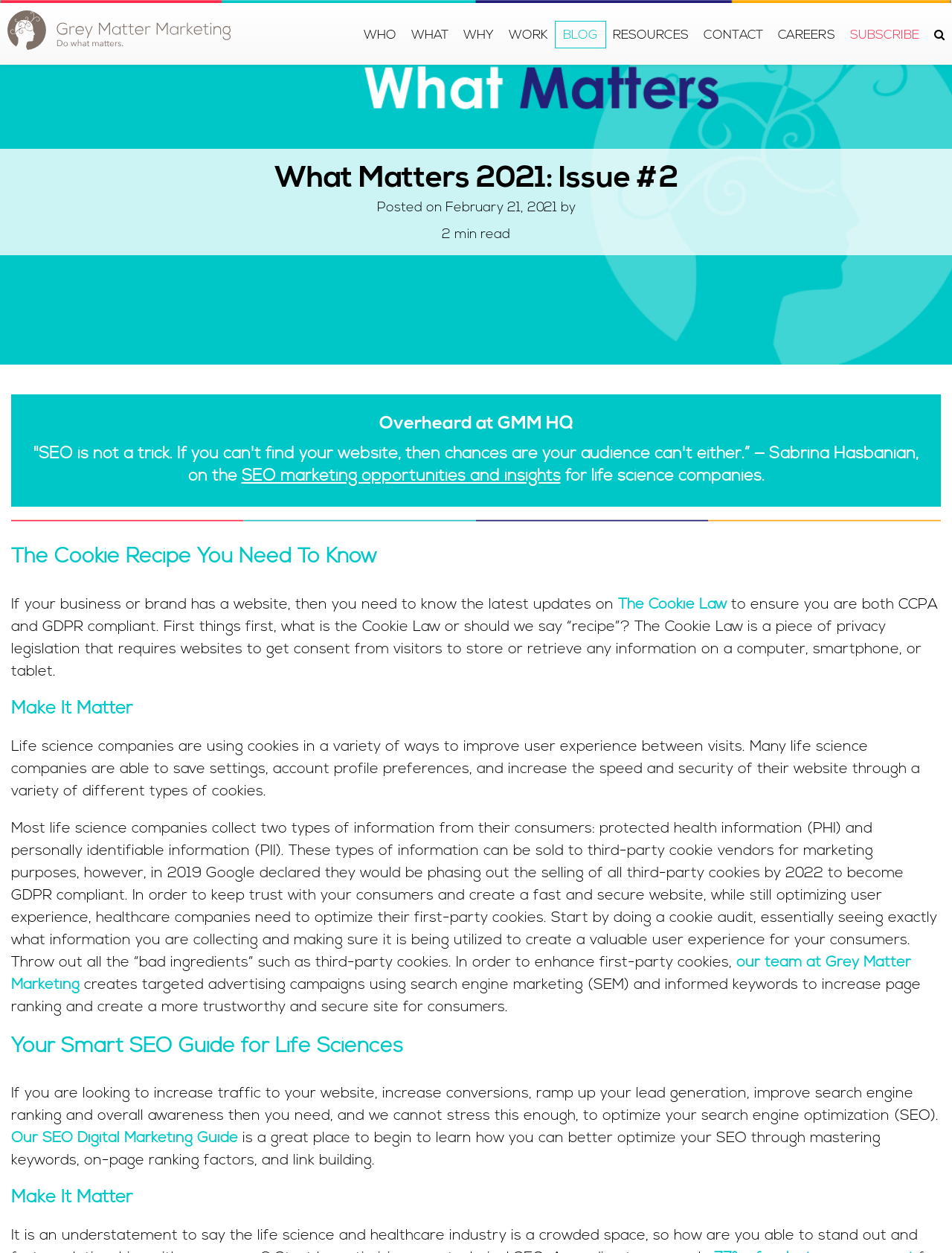Highlight the bounding box coordinates of the element you need to click to perform the following instruction: "Read more about SEO marketing opportunities and insights."

[0.254, 0.374, 0.589, 0.387]